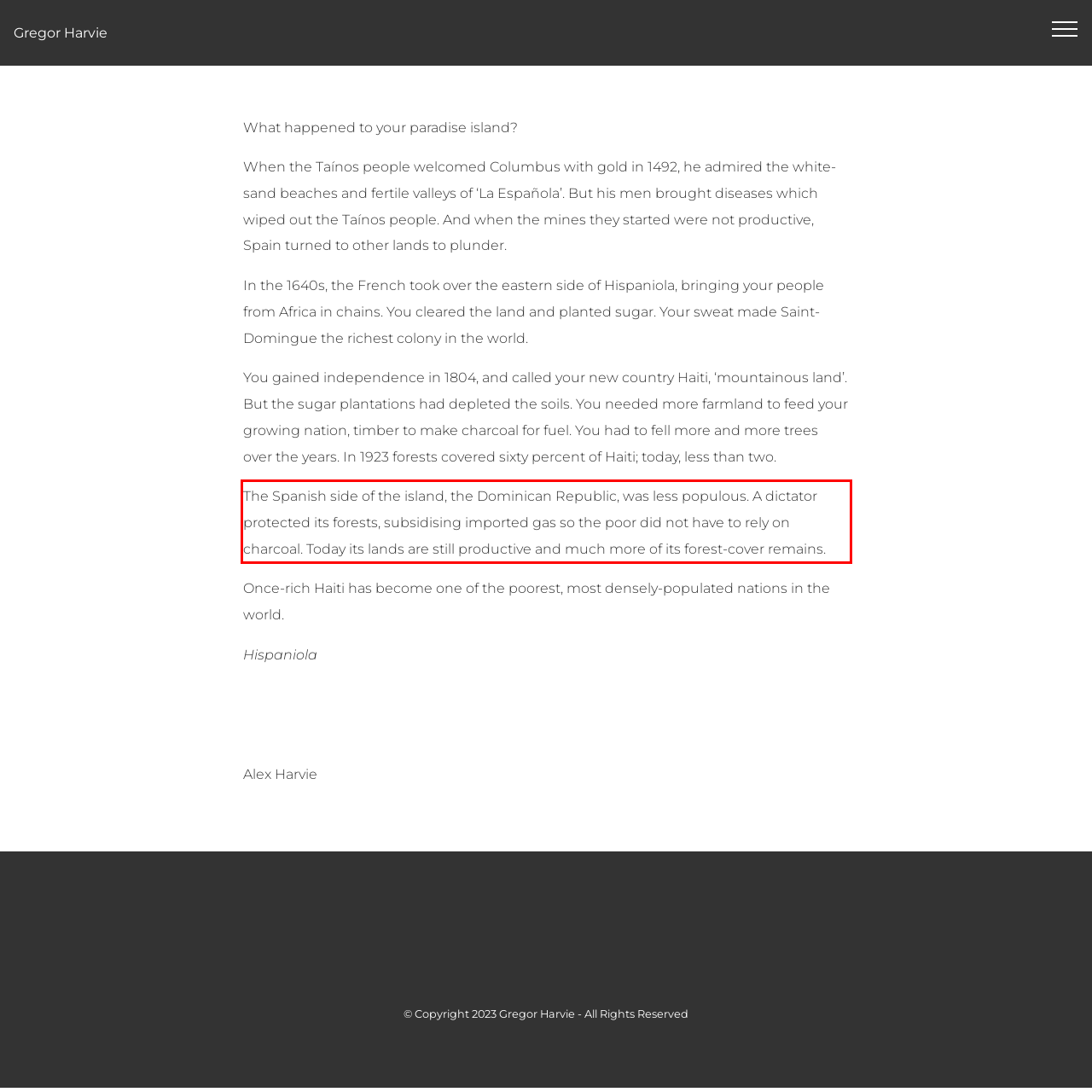Within the provided webpage screenshot, find the red rectangle bounding box and perform OCR to obtain the text content.

The Spanish side of the island, the Dominican Republic, was less populous. A dictator protected its forests, subsidising imported gas so the poor did not have to rely on charcoal. Today its lands are still productive and much more of its forest-cover remains.